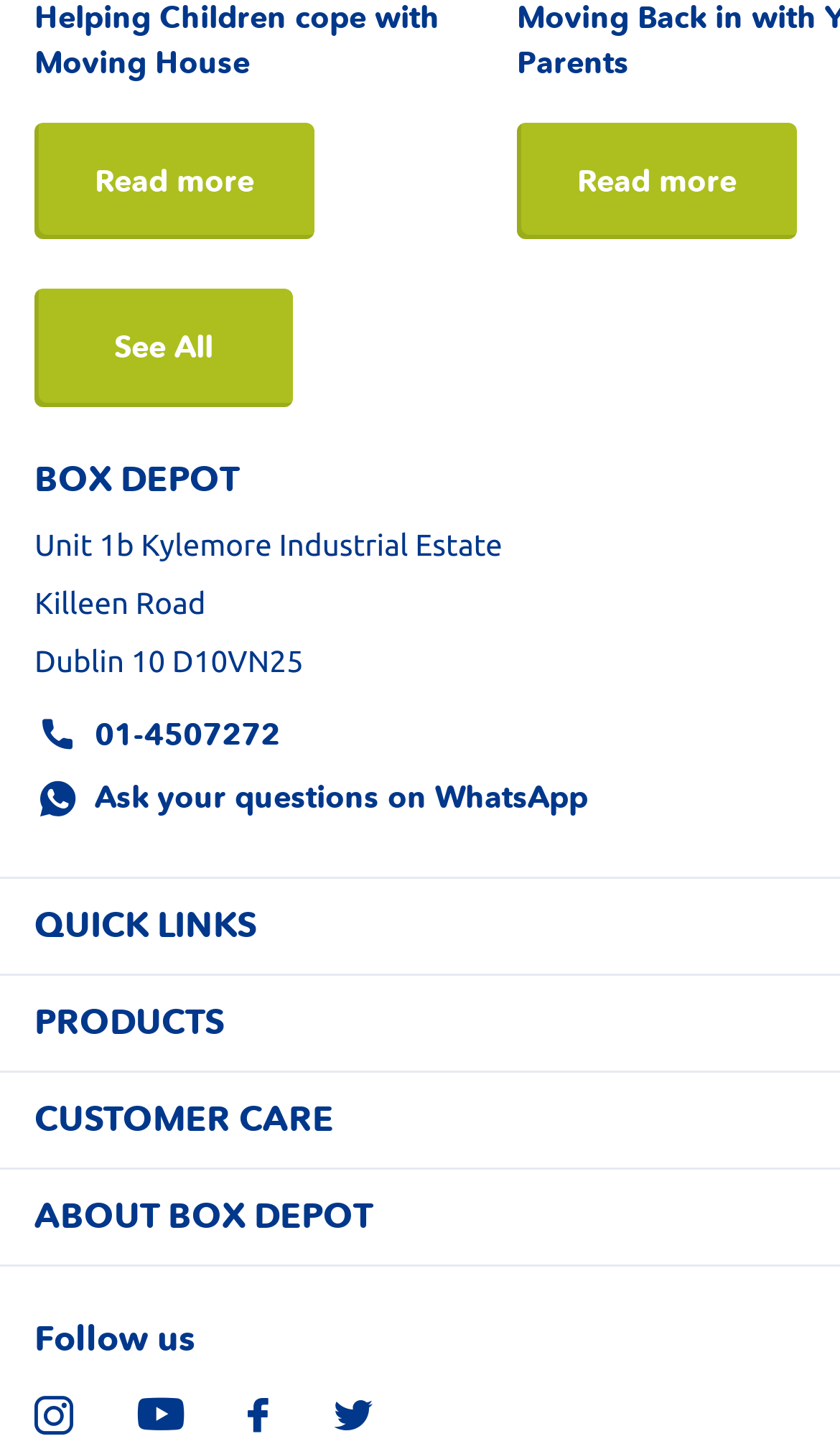Indicate the bounding box coordinates of the clickable region to achieve the following instruction: "Follow on Instagram."

[0.041, 0.96, 0.087, 0.987]